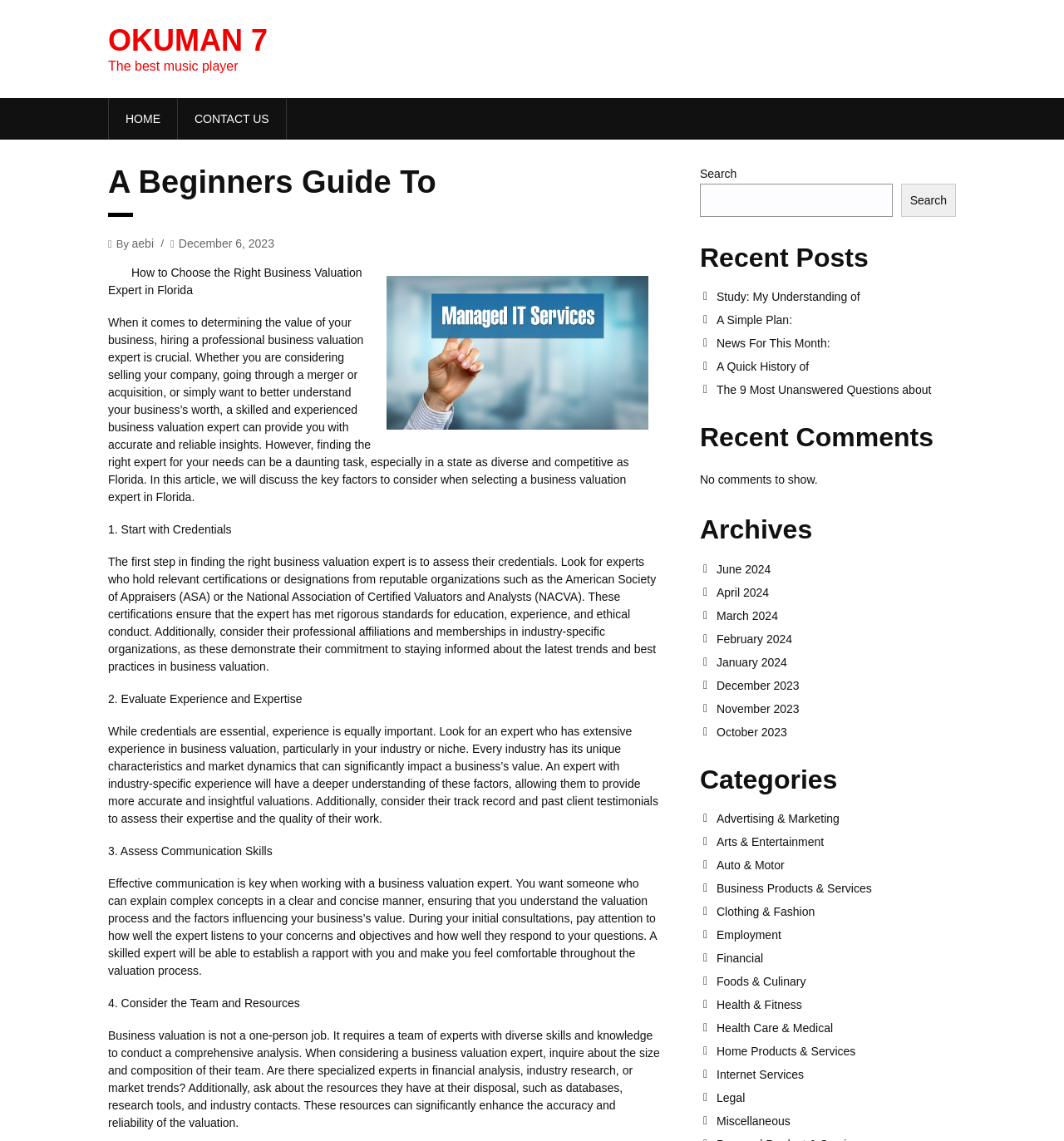Please identify the bounding box coordinates of the clickable region that I should interact with to perform the following instruction: "Read the article about choosing a business valuation expert". The coordinates should be expressed as four float numbers between 0 and 1, i.e., [left, top, right, bottom].

[0.102, 0.277, 0.591, 0.442]